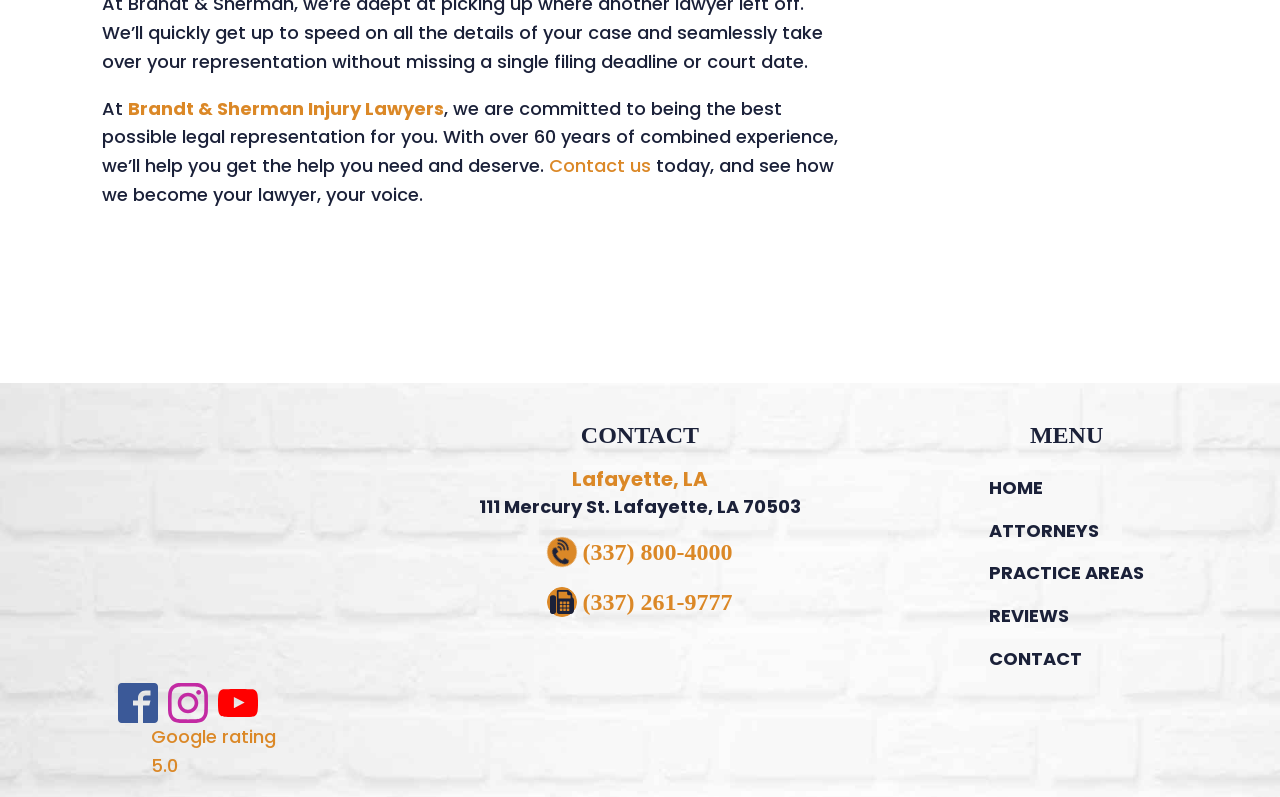Answer succinctly with a single word or phrase:
What is the name of the law firm?

Brandt & Sherman Injury Lawyers